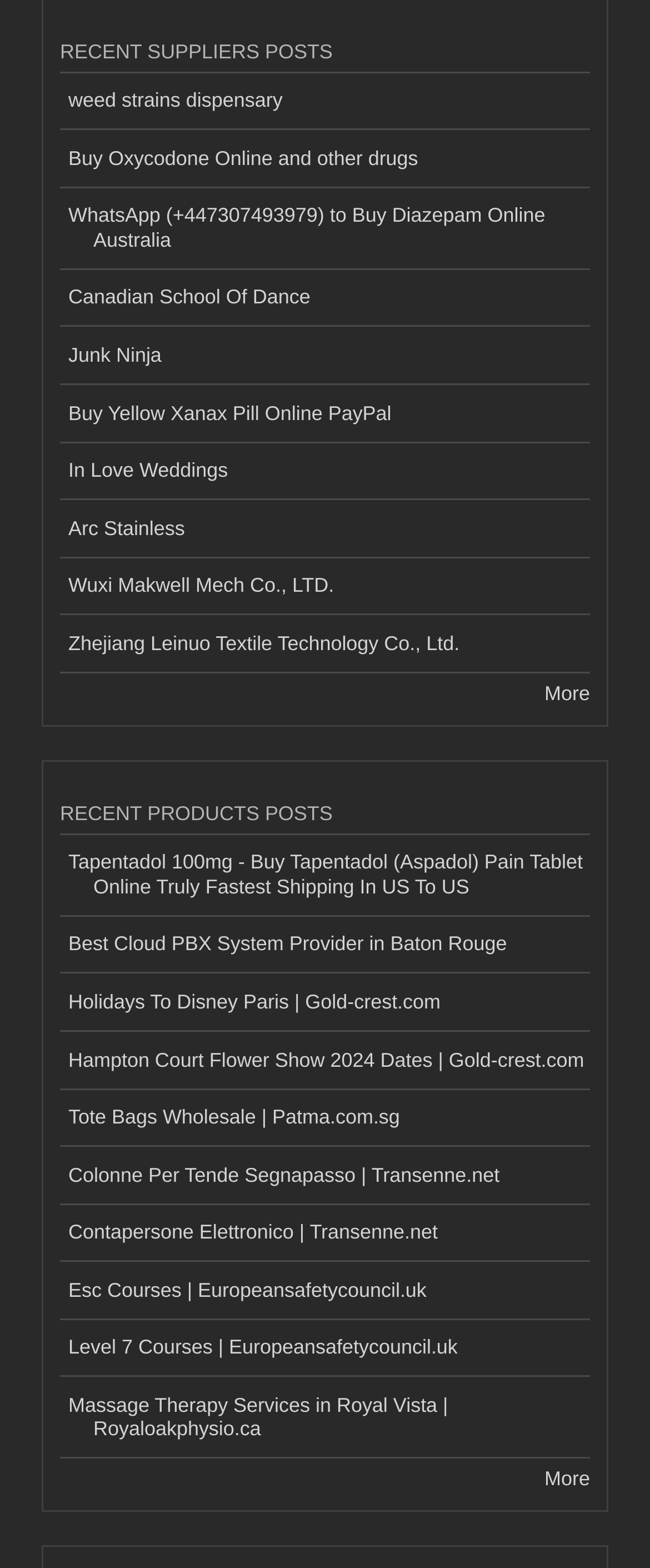Based on the image, give a detailed response to the question: What is the first link under 'RECENT PRODUCTS POSTS'?

I looked at the links under the heading 'RECENT PRODUCTS POSTS' and found that the first link is 'Tapentadol 100mg - Buy Tapentadol (Aspadol) Pain Tablet Online Truly Fastest Shipping In US To US'.